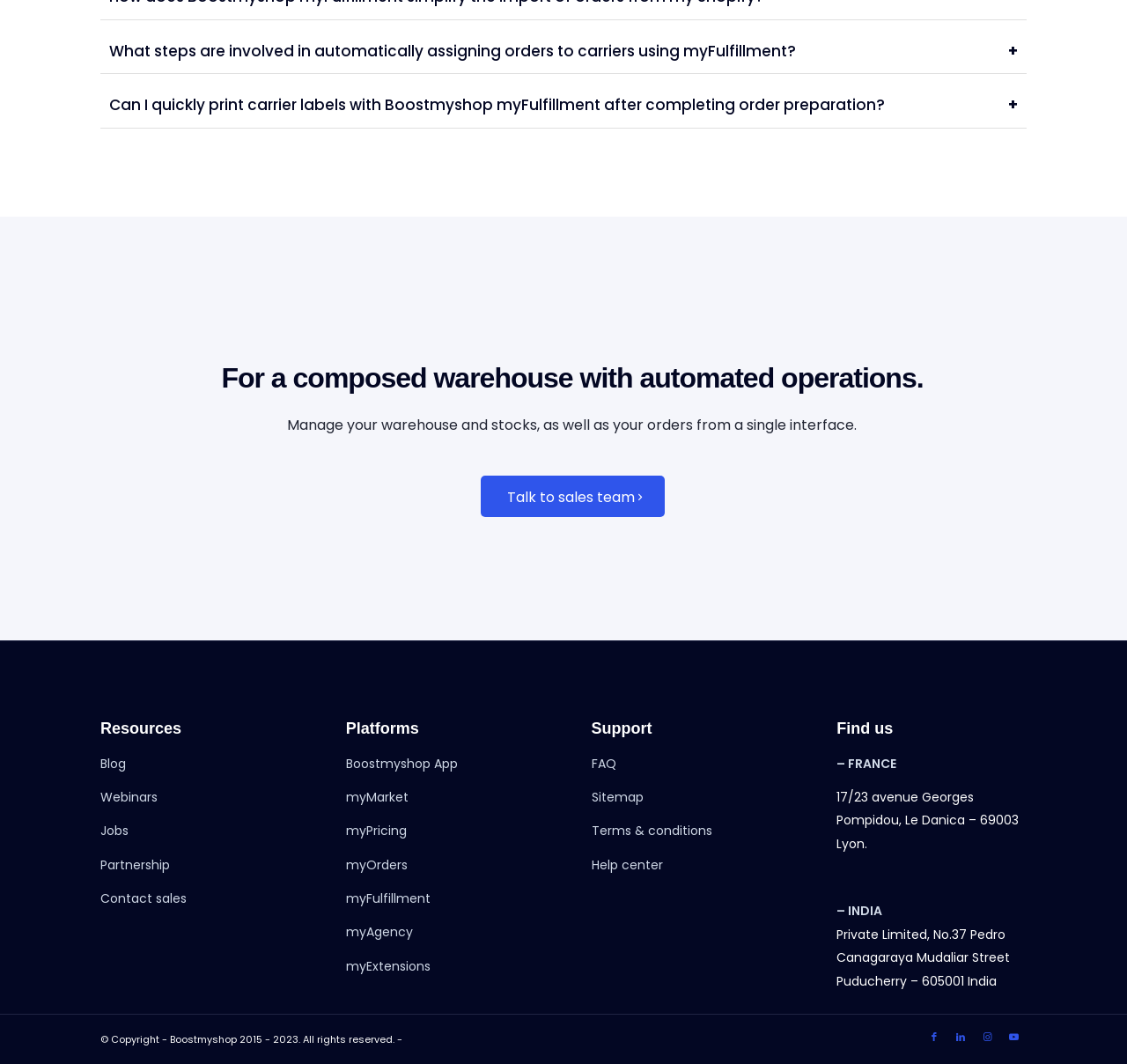What is the main topic of this webpage?
Answer the question in a detailed and comprehensive manner.

Based on the webpage content, I can see that the main topic is related to Boostmyshop, which seems to be a platform for managing warehouses and orders. The webpage has multiple sections, including resources, platforms, support, and find us, which suggests that it is a comprehensive platform for businesses.